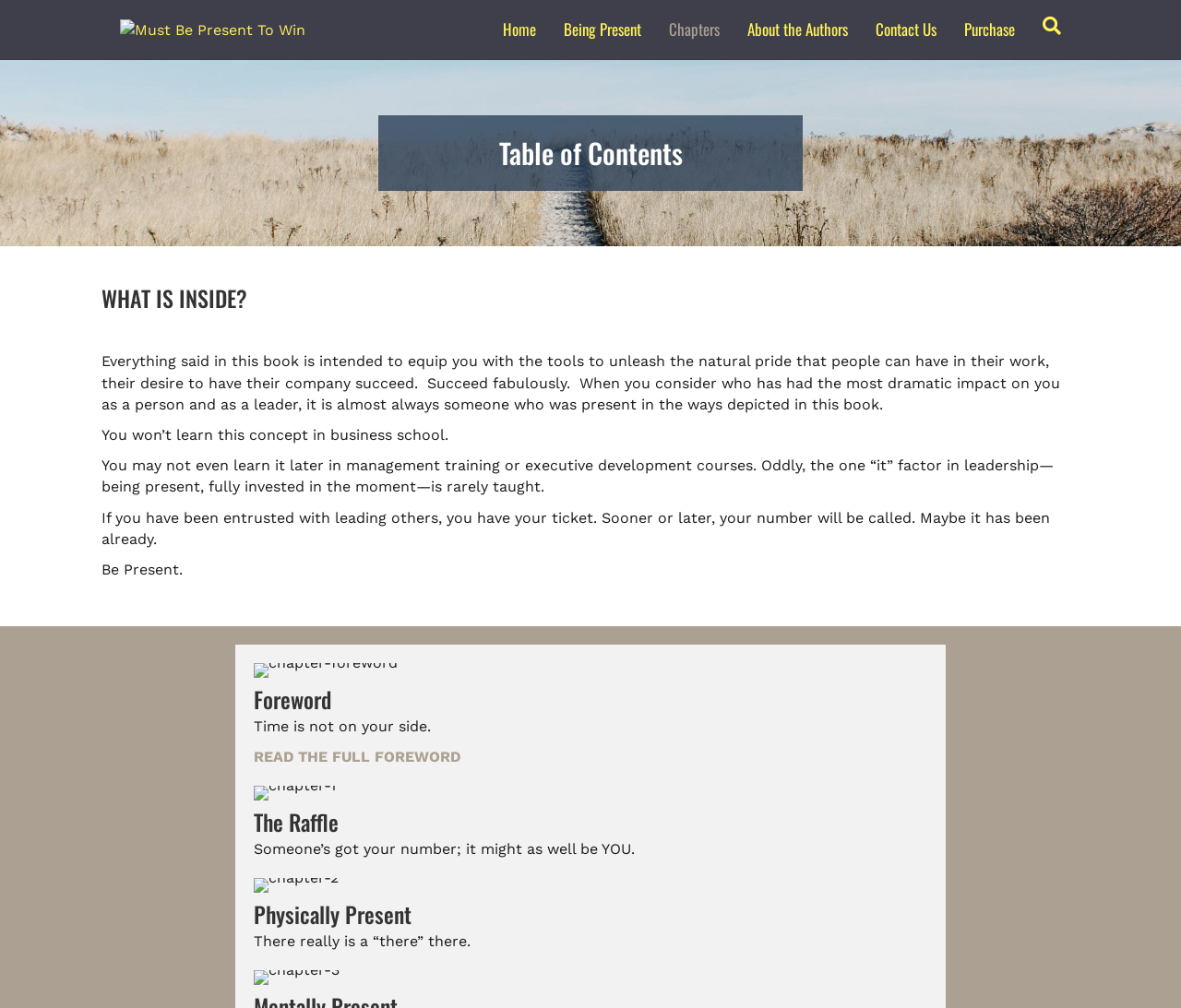Could you determine the bounding box coordinates of the clickable element to complete the instruction: "Purchase the book"? Provide the coordinates as four float numbers between 0 and 1, i.e., [left, top, right, bottom].

[0.805, 0.005, 0.871, 0.054]